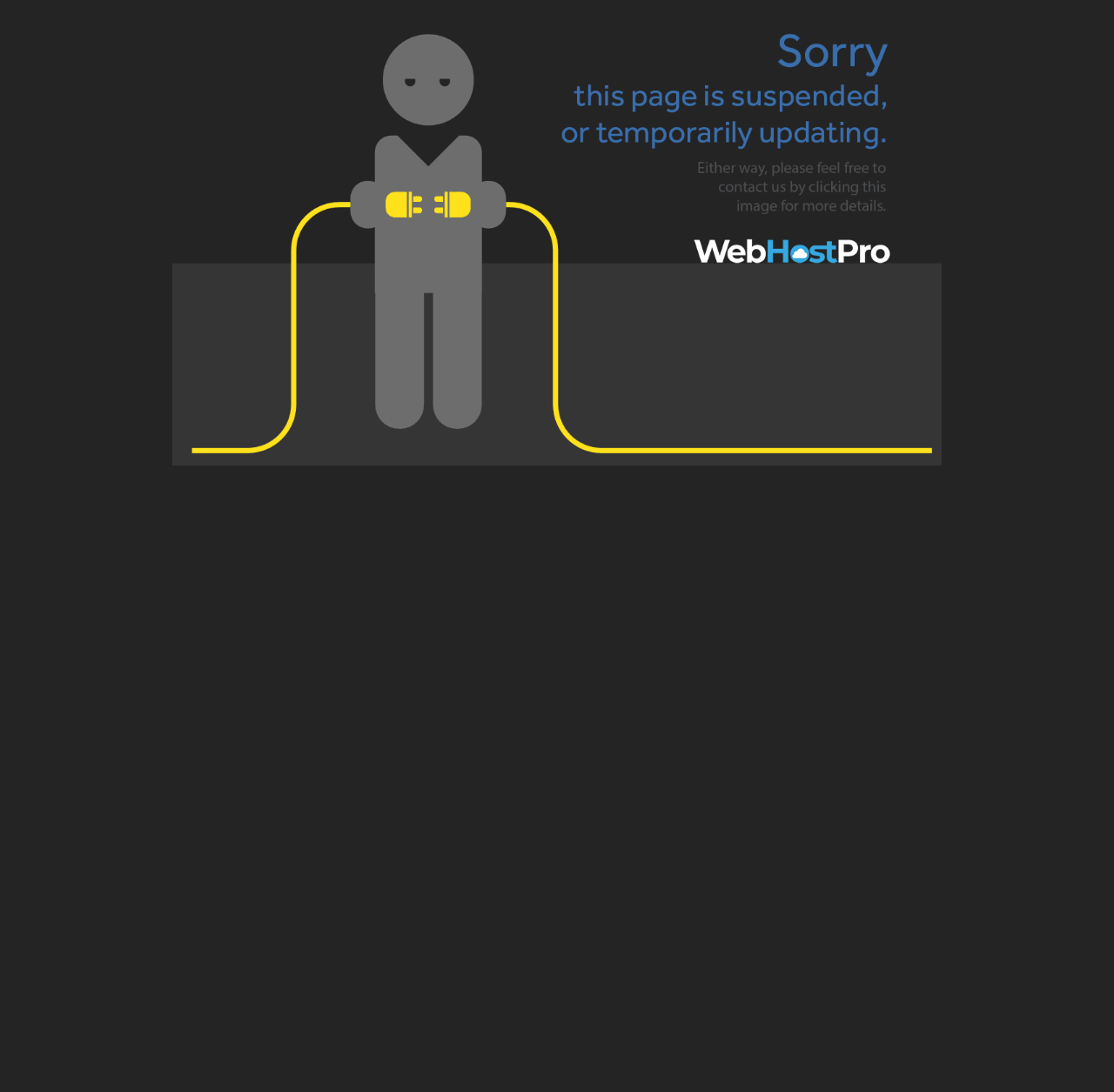Find the bounding box of the element with the following description: "alt="web host"". The coordinates must be four float numbers between 0 and 1, formatted as [left, top, right, bottom].

[0.154, 0.415, 0.846, 0.428]